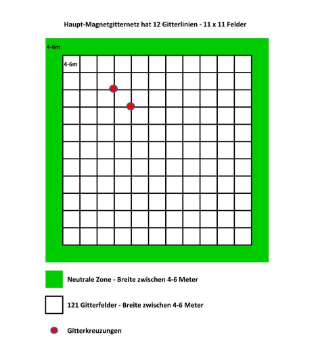Describe all the elements in the image with great detail.

The image depicts a magnetic grid known as the Haupt-Magnetgitternetz, consisting of 12 grid lines, resulting in a total of 121 fields (11 x 11). Each grid cell is surrounded by a vibrant green neutral zone, which has a width of approximately 4-6 meters. The grid lines, represented by white squares, are spaced evenly apart, ensuring a consistent distance of 4-6 meters between them. Two red dots mark specific intersections within the grid, highlighting points where grid lines cross. This layout illustrates key measurements and spacing practices applicable in various fields, including geophysics and architecture, emphasizing the importance of grid alignment in analyzing spatial relationships.